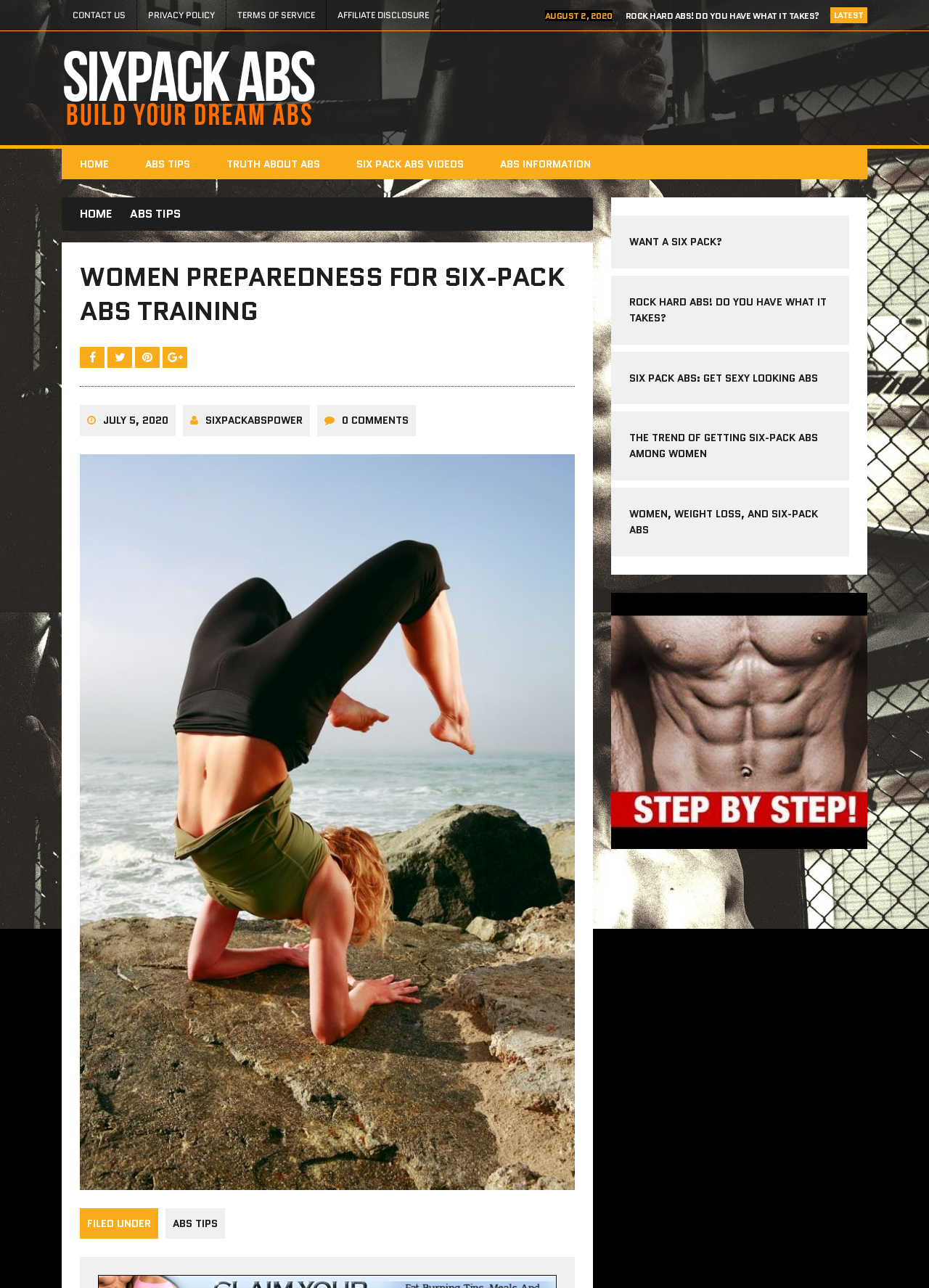What type of content is featured in the section with headings like 'AUGUST 2, 2020 ROCK HARD ABS!'? Look at the image and give a one-word or short phrase answer.

Blog posts